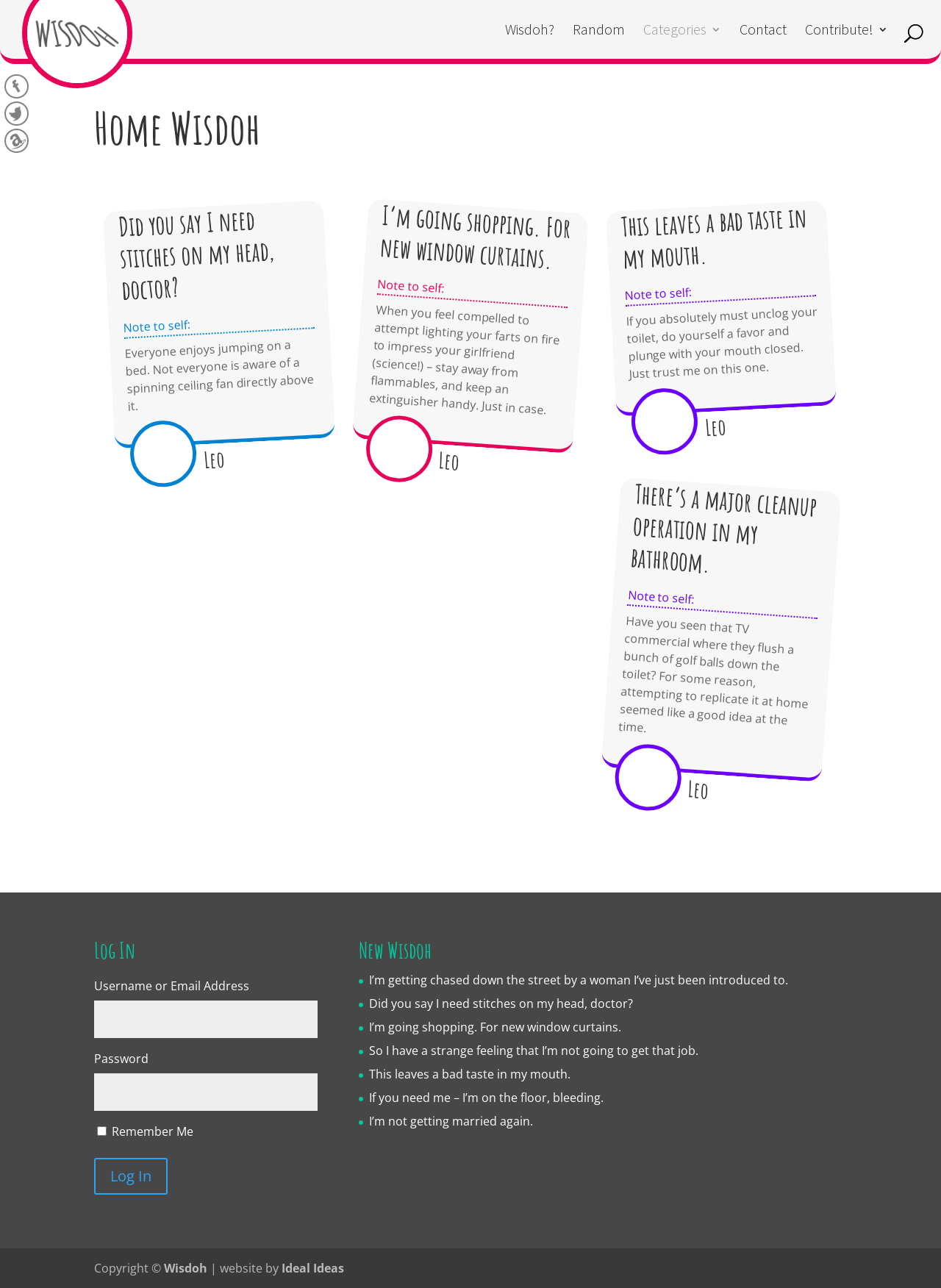Find the bounding box coordinates of the element's region that should be clicked in order to follow the given instruction: "Click on the Wisdoh? link". The coordinates should consist of four float numbers between 0 and 1, i.e., [left, top, right, bottom].

[0.537, 0.019, 0.589, 0.046]